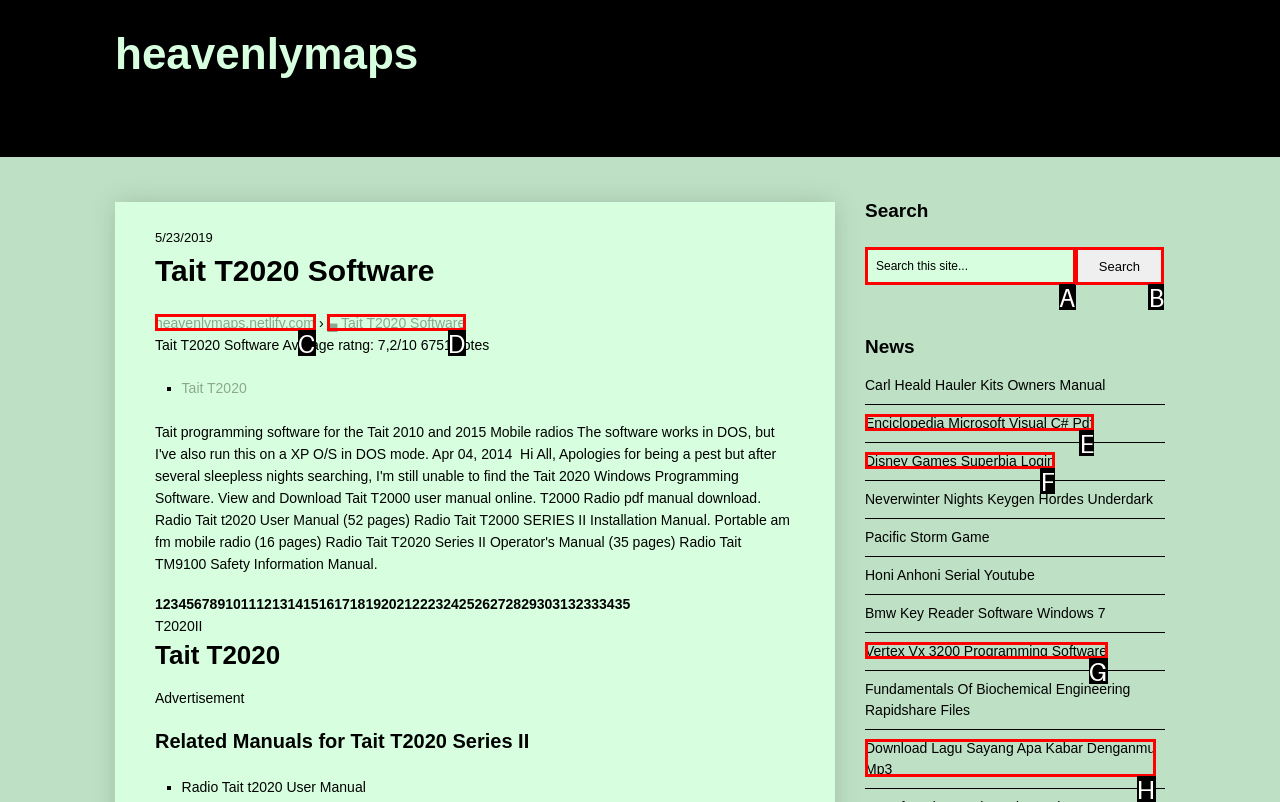Given the element description: Disney Games Superbia Login, choose the HTML element that aligns with it. Indicate your choice with the corresponding letter.

F